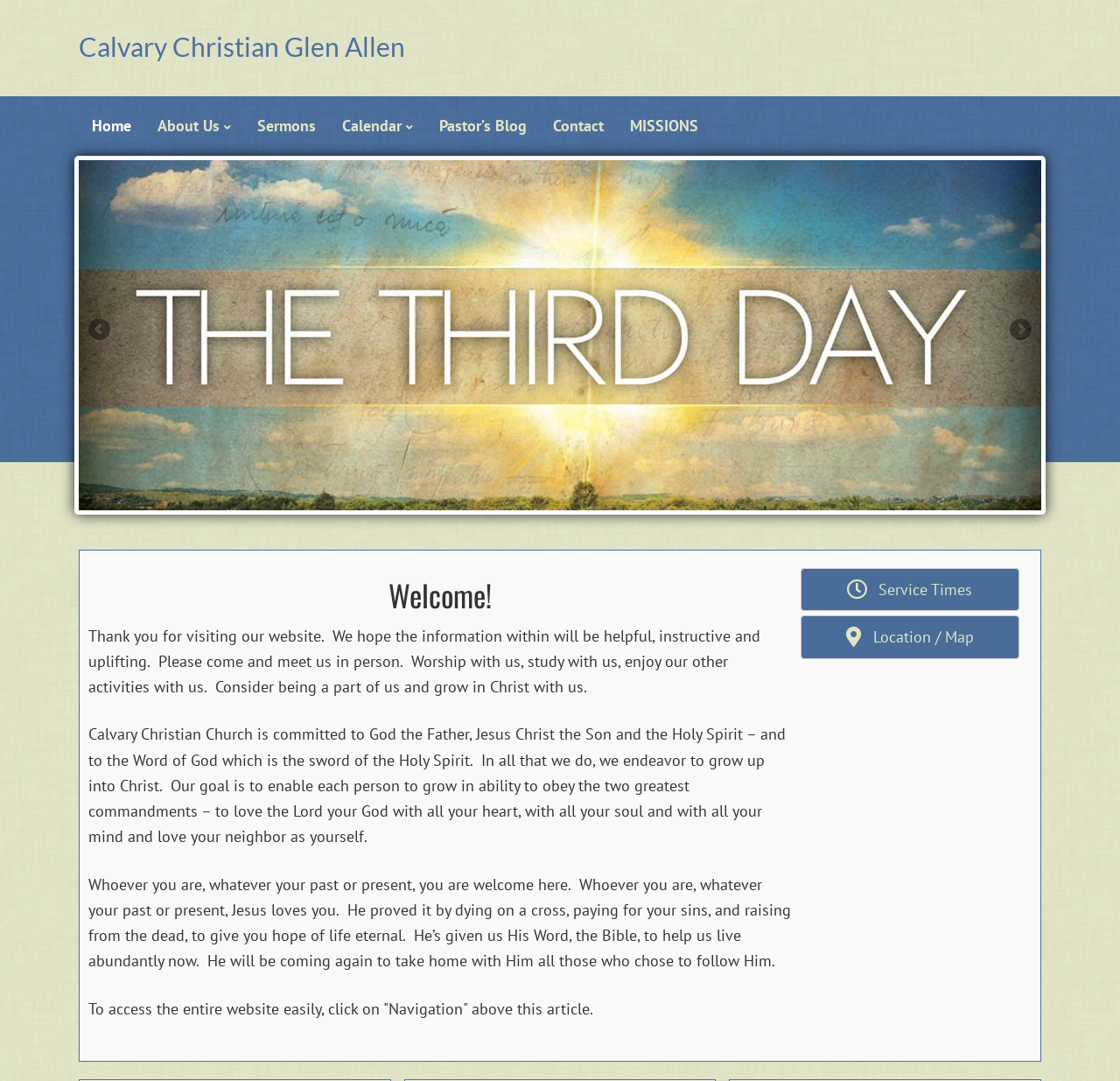What is the name of the church?
Look at the image and respond to the question as thoroughly as possible.

The name of the church can be found at the top of the webpage, which is 'Calvary Christian Church'. This is the main title of the webpage, indicating that the website is about this specific church.